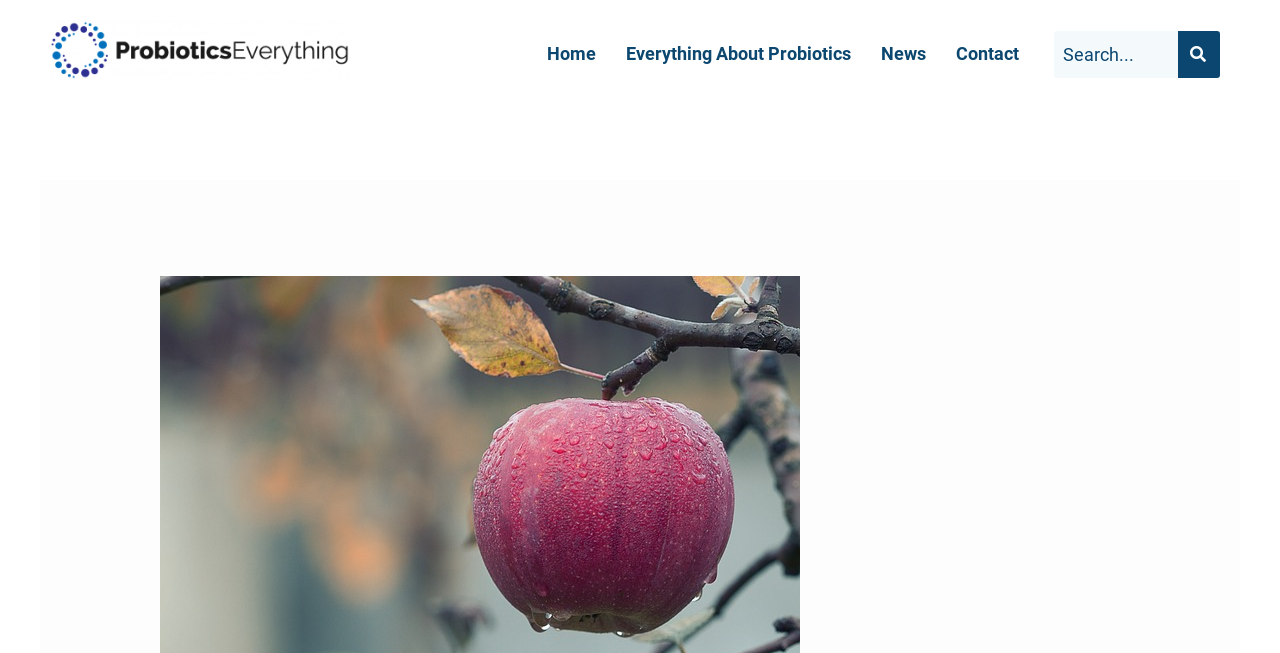What is the purpose of the icon on the top left?
Based on the image, give a concise answer in the form of a single word or short phrase.

ProbioticsEverything logo